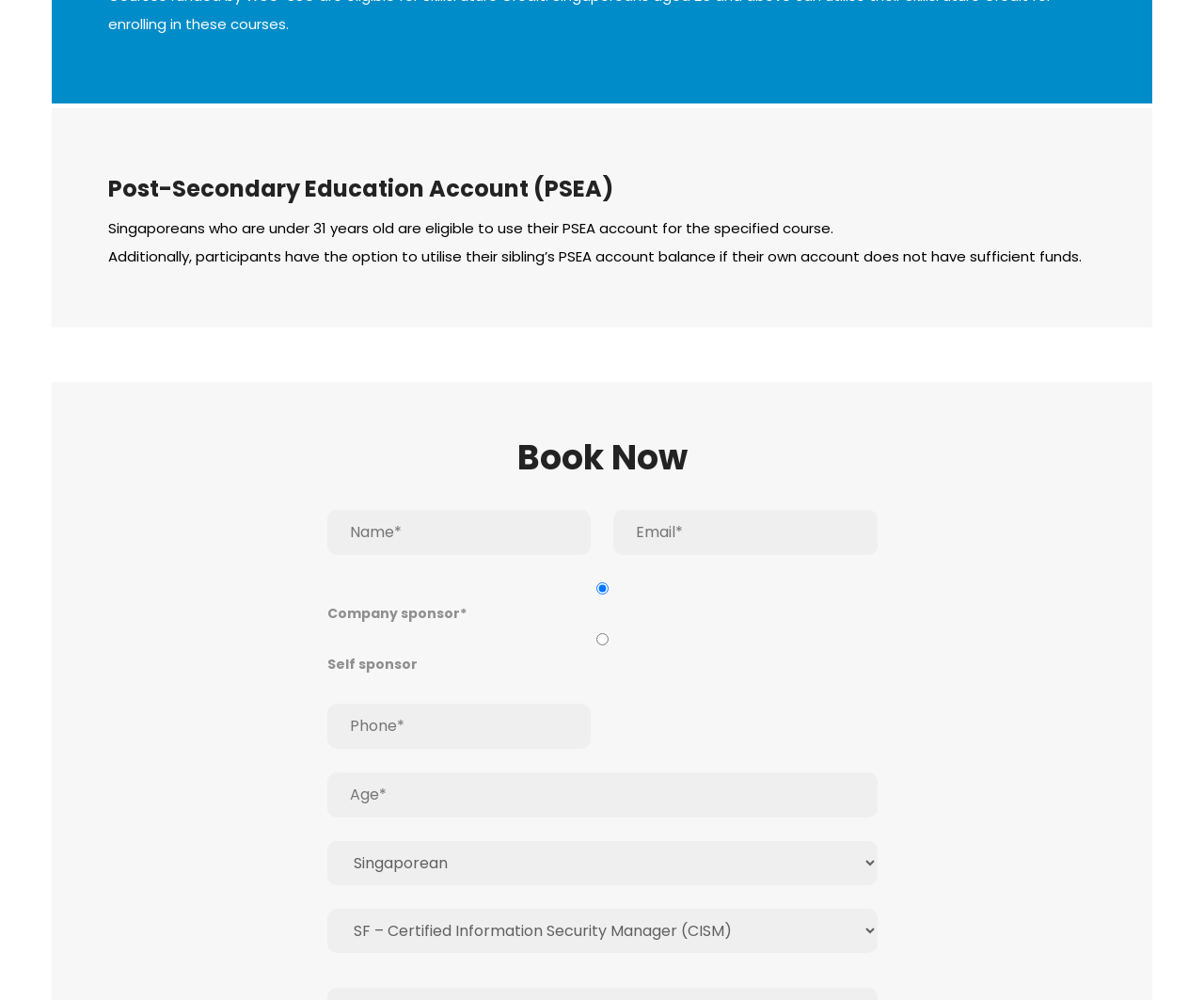Given the element description name="email" placeholder="Email*", identify the bounding box coordinates for the UI element on the webpage screenshot. The format should be (top-left x, top-left y, bottom-right x, bottom-right y), with values between 0 and 1.

[0.509, 0.51, 0.729, 0.555]